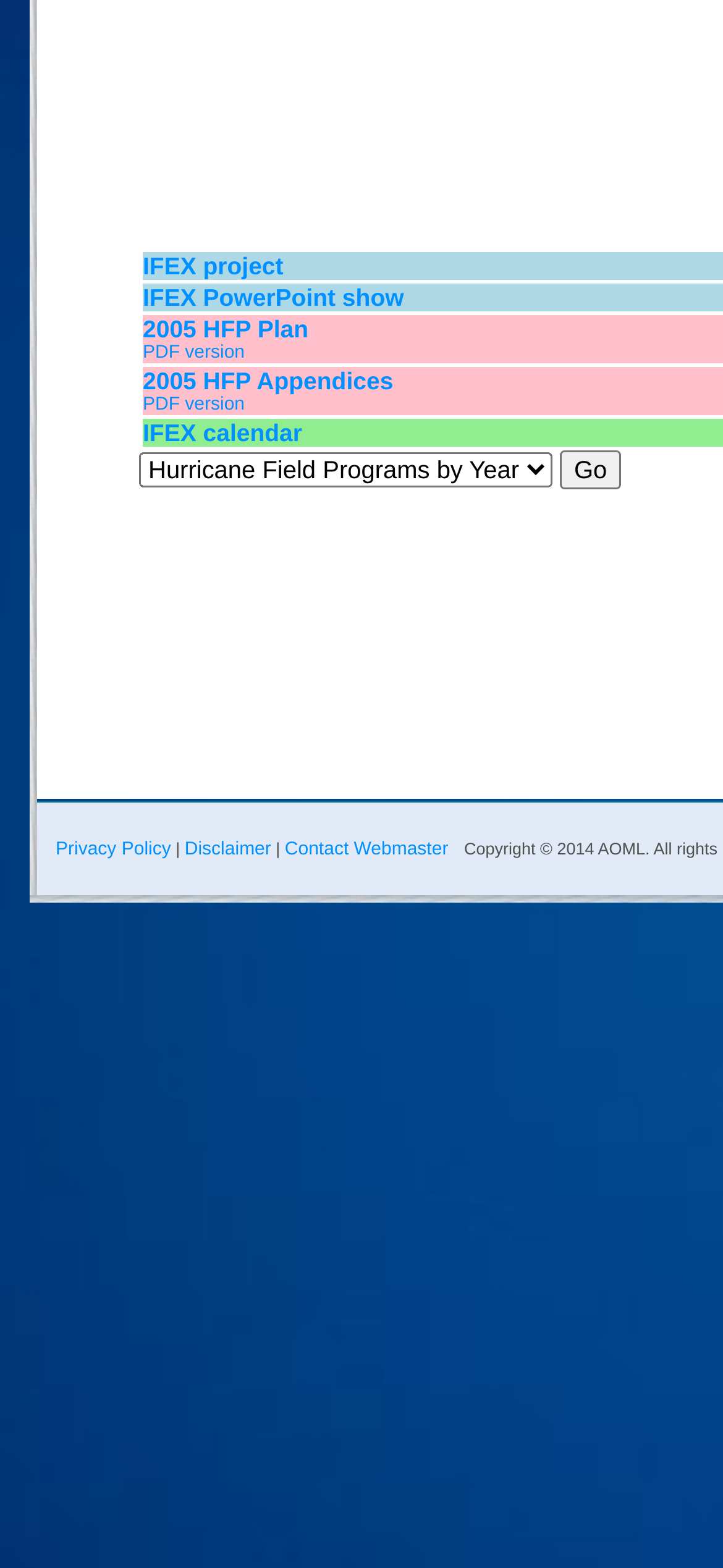Find the bounding box coordinates for the element described here: "Disclaimer".

[0.255, 0.536, 0.375, 0.549]